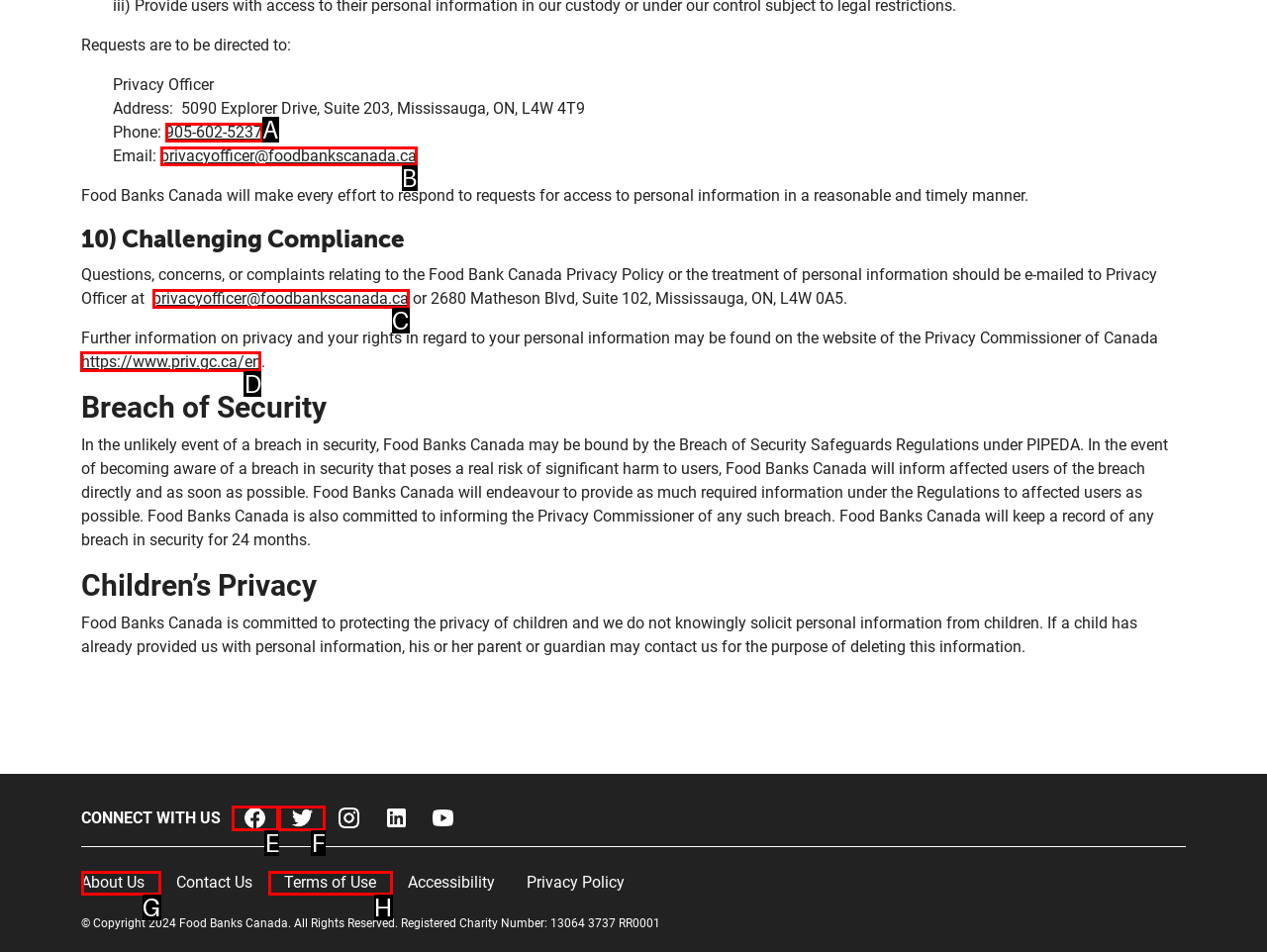Which lettered option should be clicked to perform the following task: Visit the website of the Privacy Commissioner of Canada
Respond with the letter of the appropriate option.

D